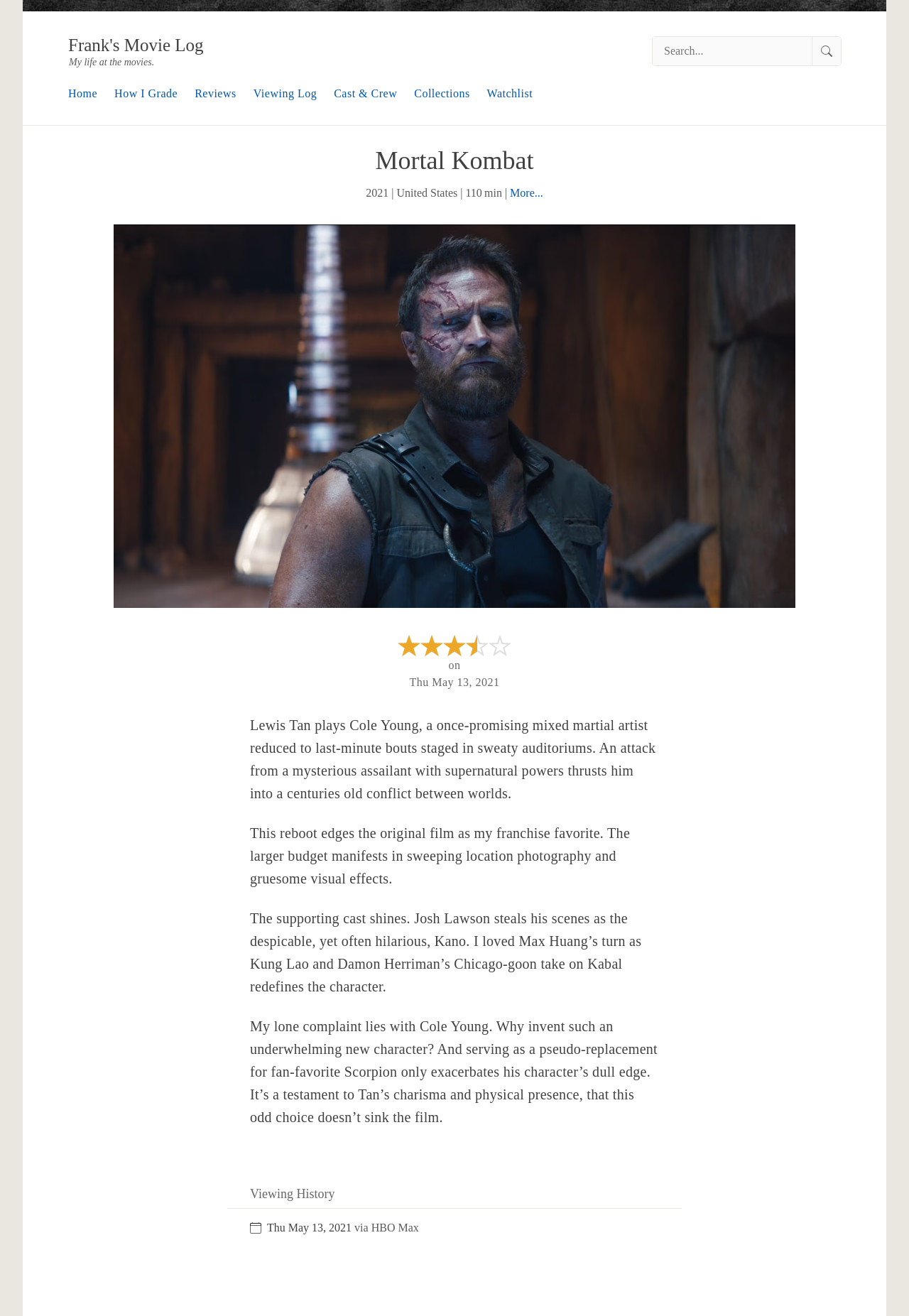Specify the bounding box coordinates of the area to click in order to follow the given instruction: "Click the link to subscribe to YouTube channels with RSS/Atom."

None